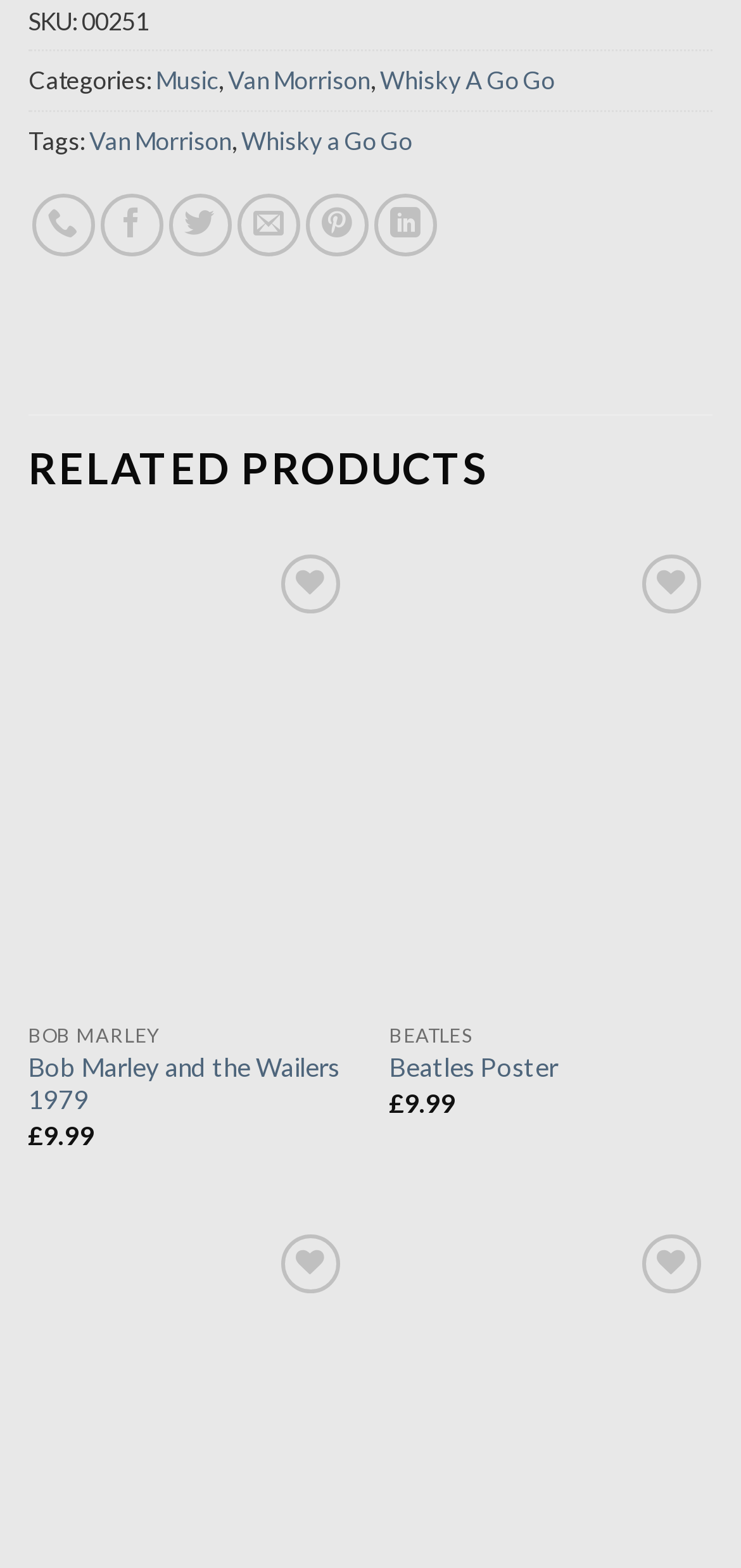Locate the bounding box coordinates of the element that needs to be clicked to carry out the instruction: "Click on the 'Music' category". The coordinates should be given as four float numbers ranging from 0 to 1, i.e., [left, top, right, bottom].

[0.21, 0.041, 0.295, 0.061]